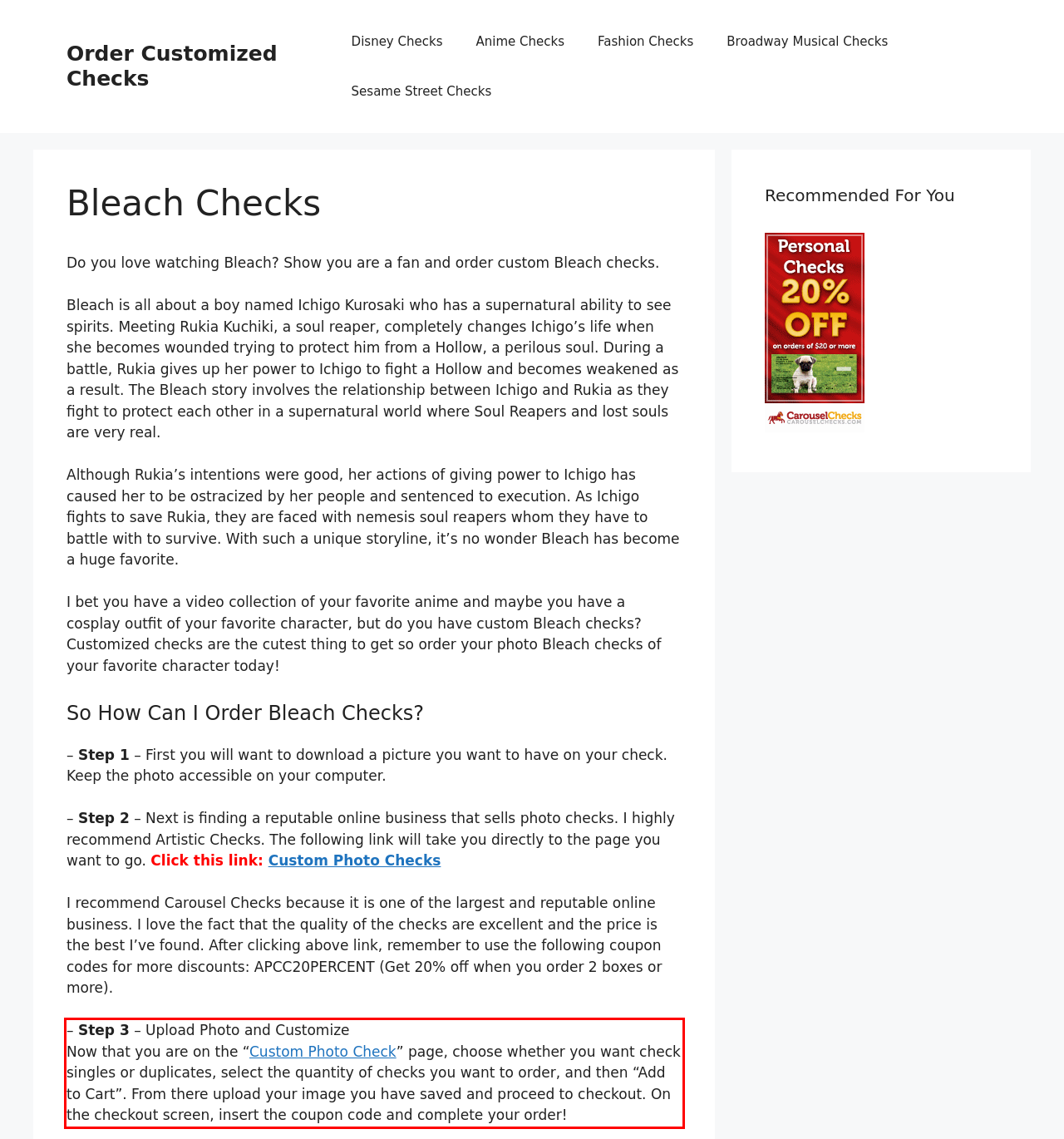Please examine the webpage screenshot containing a red bounding box and use OCR to recognize and output the text inside the red bounding box.

– Step 3 – Upload Photo and Customize Now that you are on the “Custom Photo Check” page, choose whether you want check singles or duplicates, select the quantity of checks you want to order, and then “Add to Cart”. From there upload your image you have saved and proceed to checkout. On the checkout screen, insert the coupon code and complete your order!